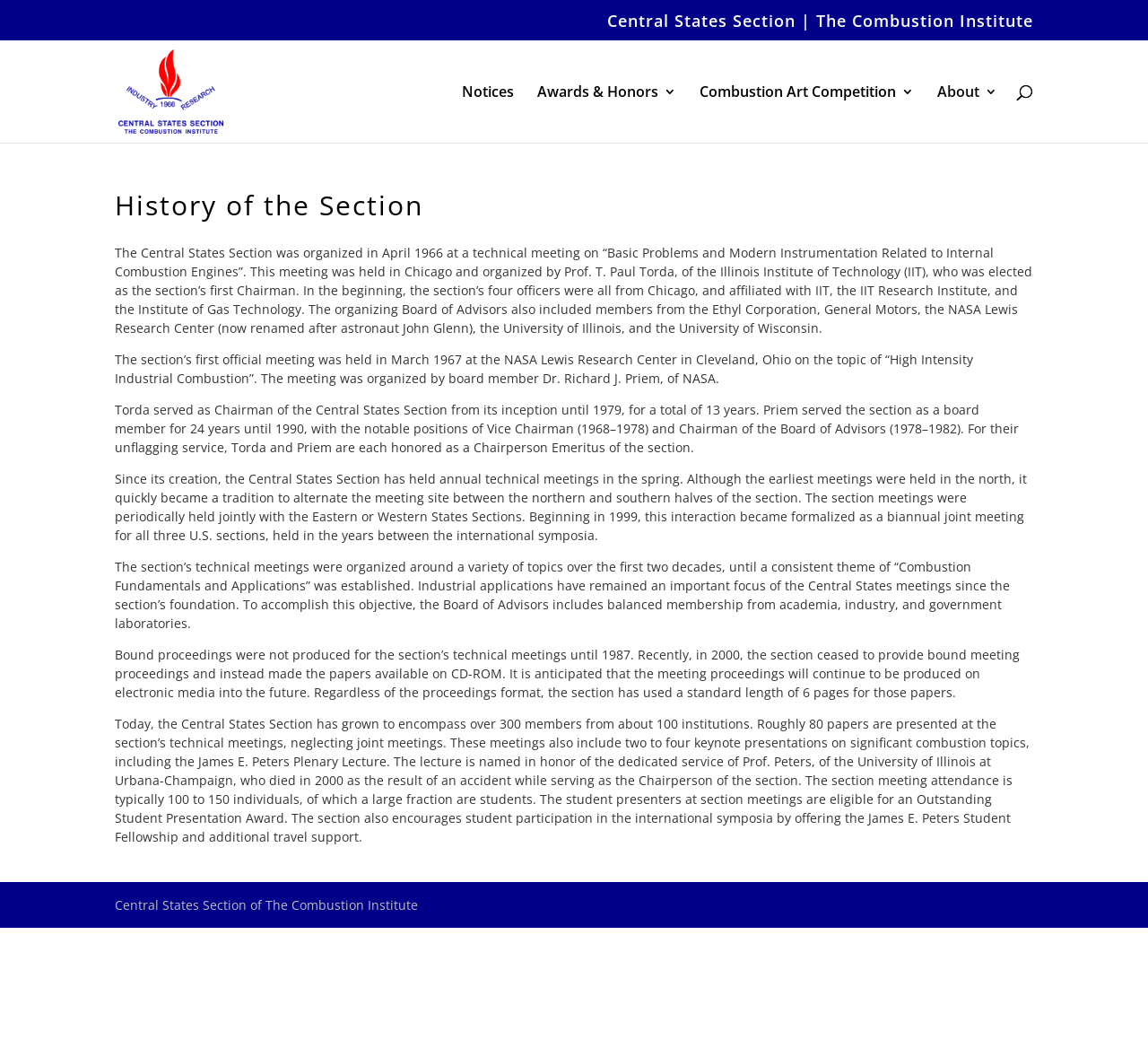Can you show the bounding box coordinates of the region to click on to complete the task described in the instruction: "Read the History of the Section article"?

[0.1, 0.184, 0.9, 0.834]